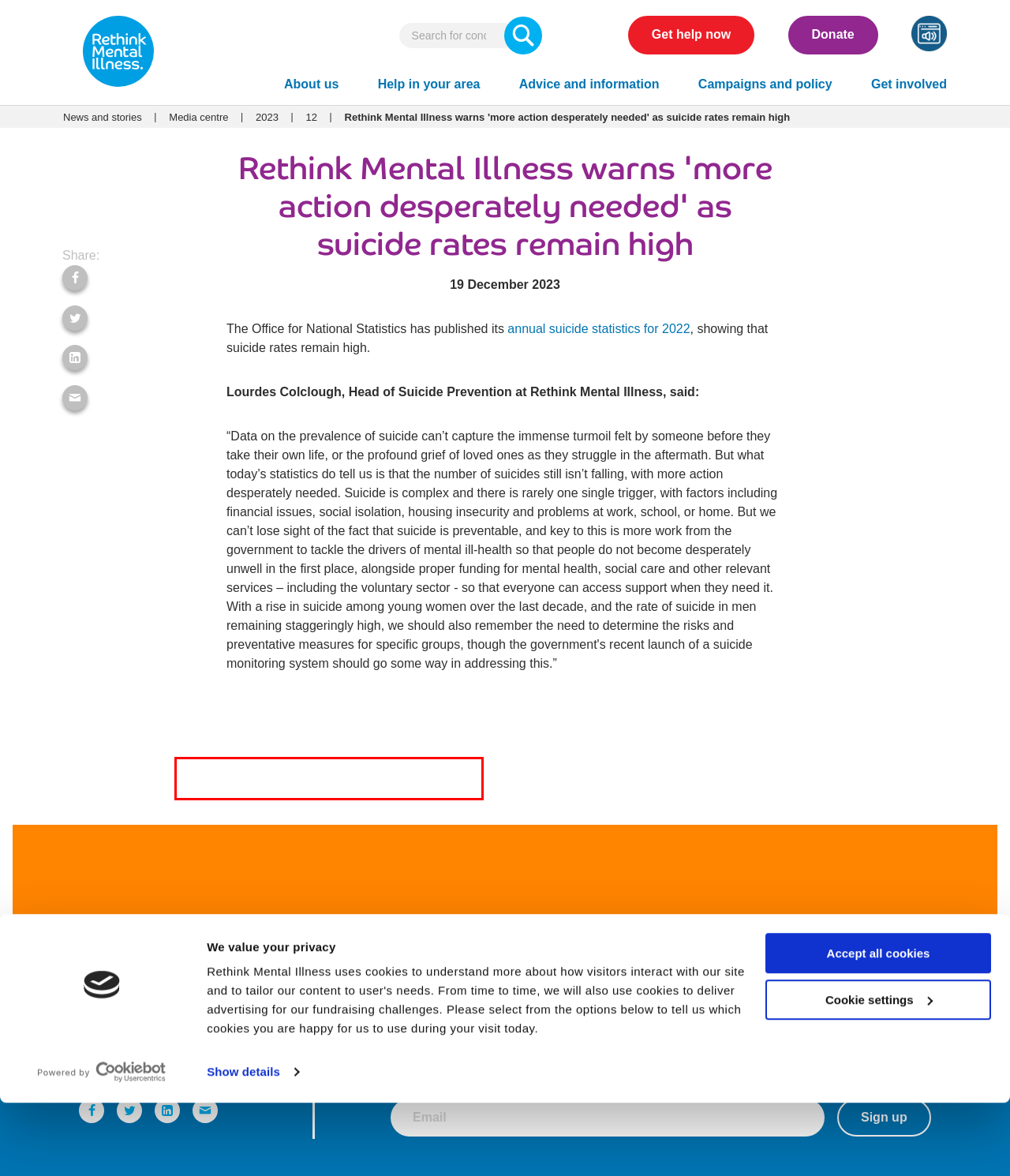Your task is to recognize and extract the text content from the UI element enclosed in the red bounding box on the webpage screenshot.

Join our 2024 team and take part in Europe's longest running charity bike ride!… » Read more on Fundraise for us